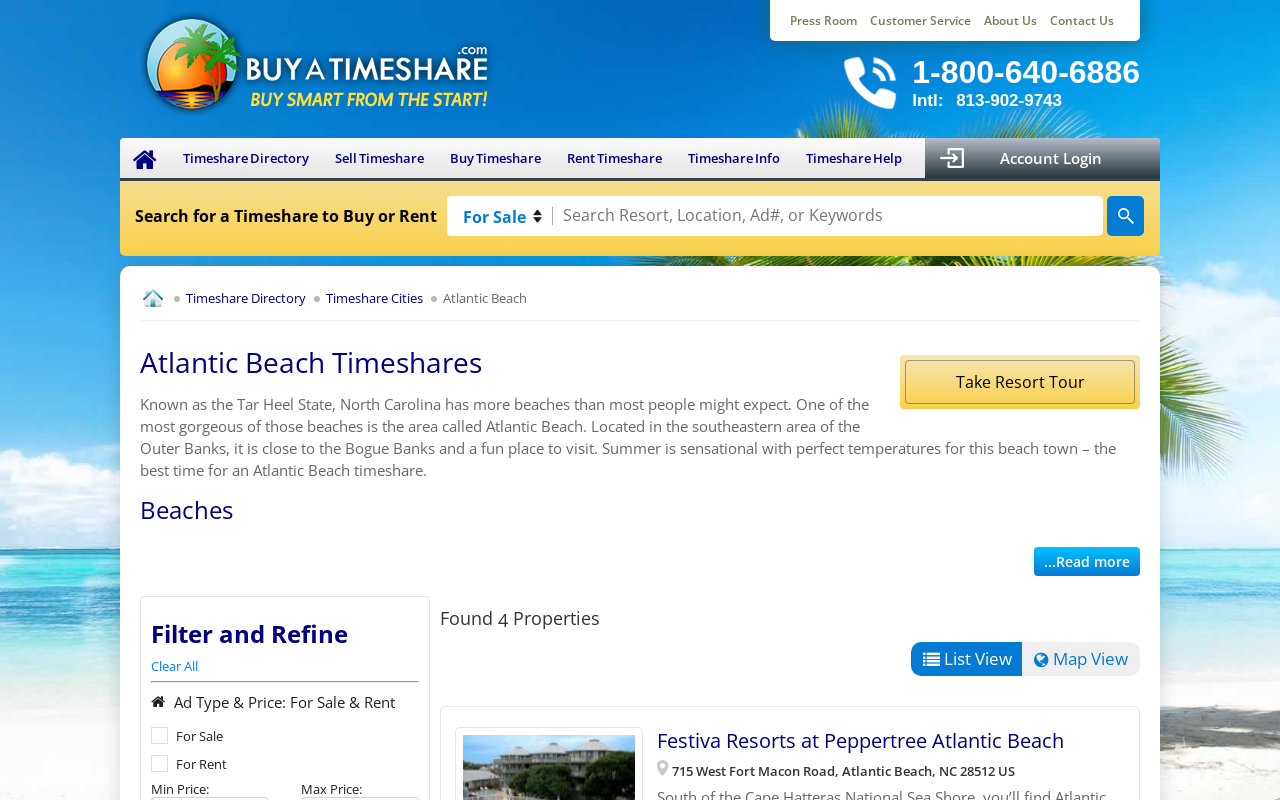What is the name of the resort?
Look at the screenshot and give a one-word or phrase answer.

Festiva Resorts at Peppertree Atlantic Beach